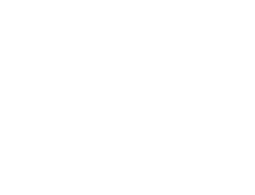When does the event end?
Based on the image, answer the question with a single word or brief phrase.

December 22, 2023